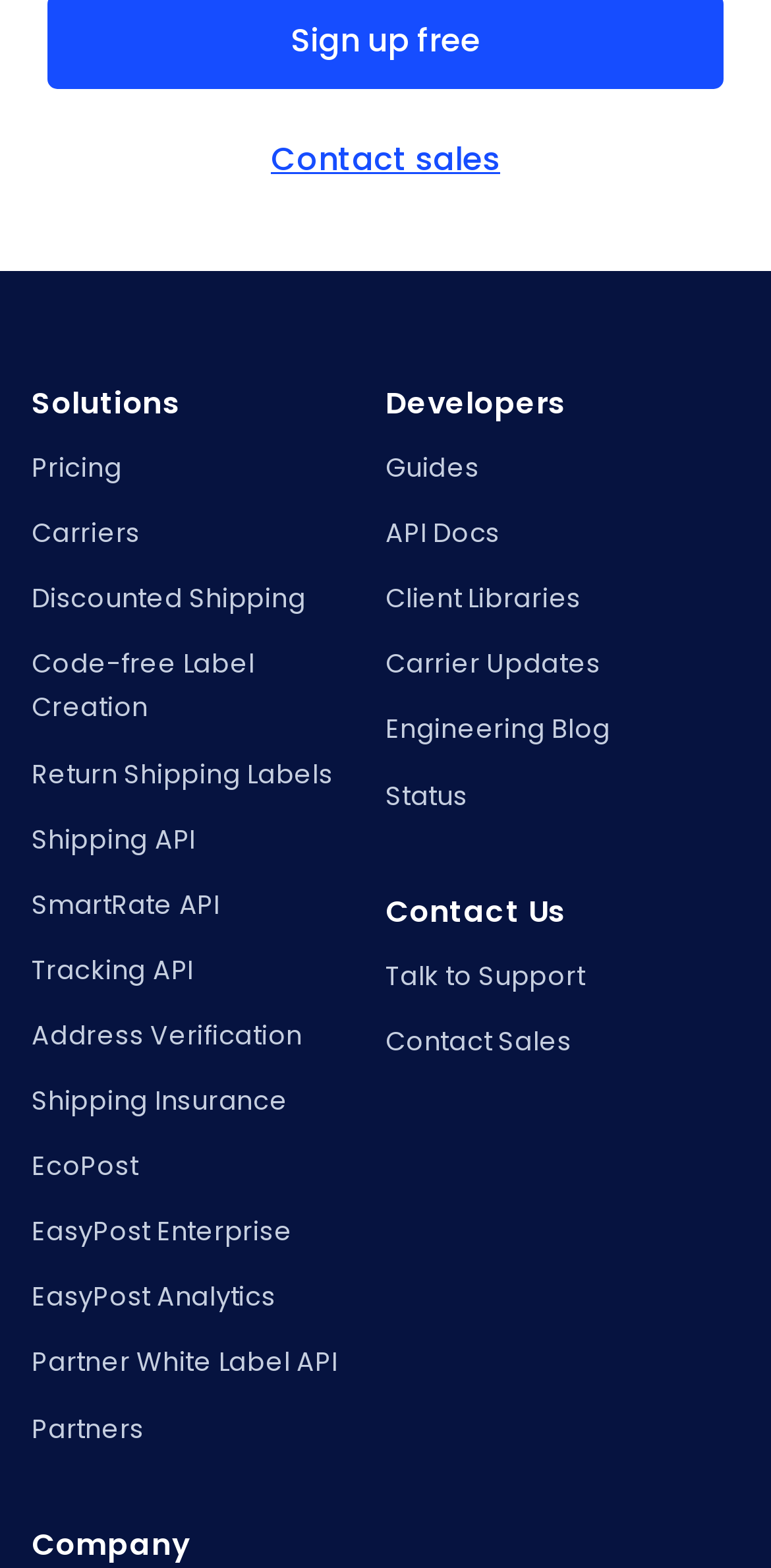Provide a one-word or short-phrase response to the question:
How many static text elements are there on the webpage?

4